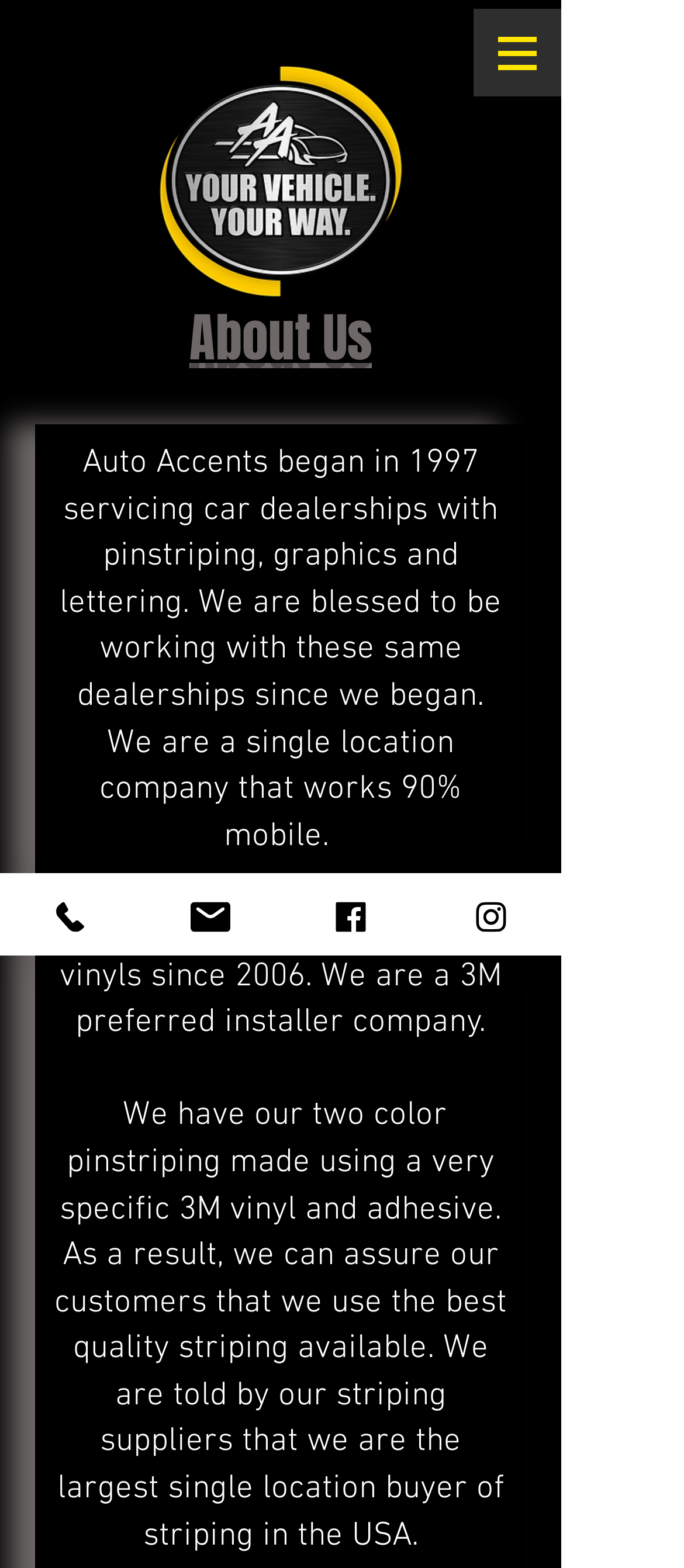Determine the bounding box coordinates for the UI element with the following description: "Share via Email". The coordinates should be four float numbers between 0 and 1, represented as [left, top, right, bottom].

None